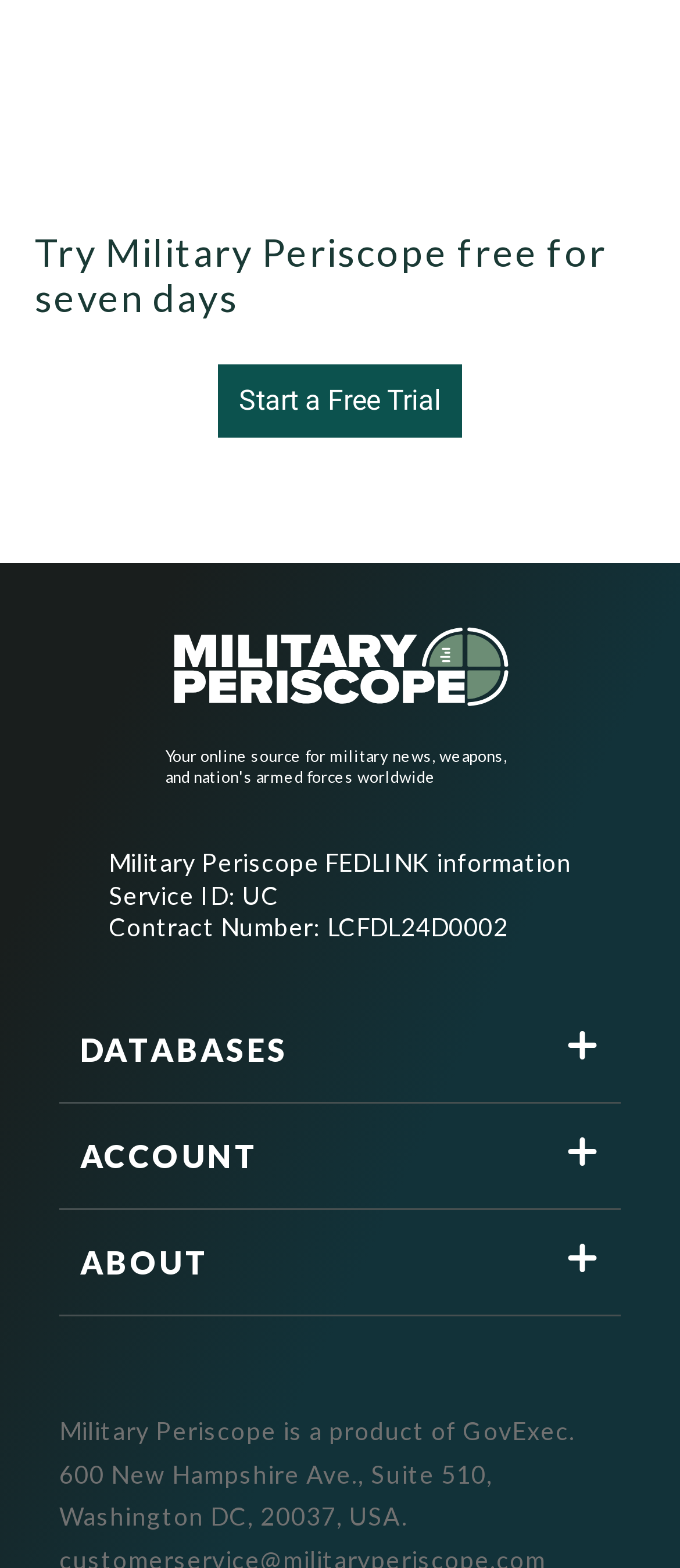What is the contract number for FEDLINK information?
Based on the content of the image, thoroughly explain and answer the question.

The answer can be found in the StaticText element 'Contract Number: LCFDL24D0002' which is located below the 'Military Periscope FEDLINK information' text, indicating that the contract number for FEDLINK information is LCFDL24D0002.